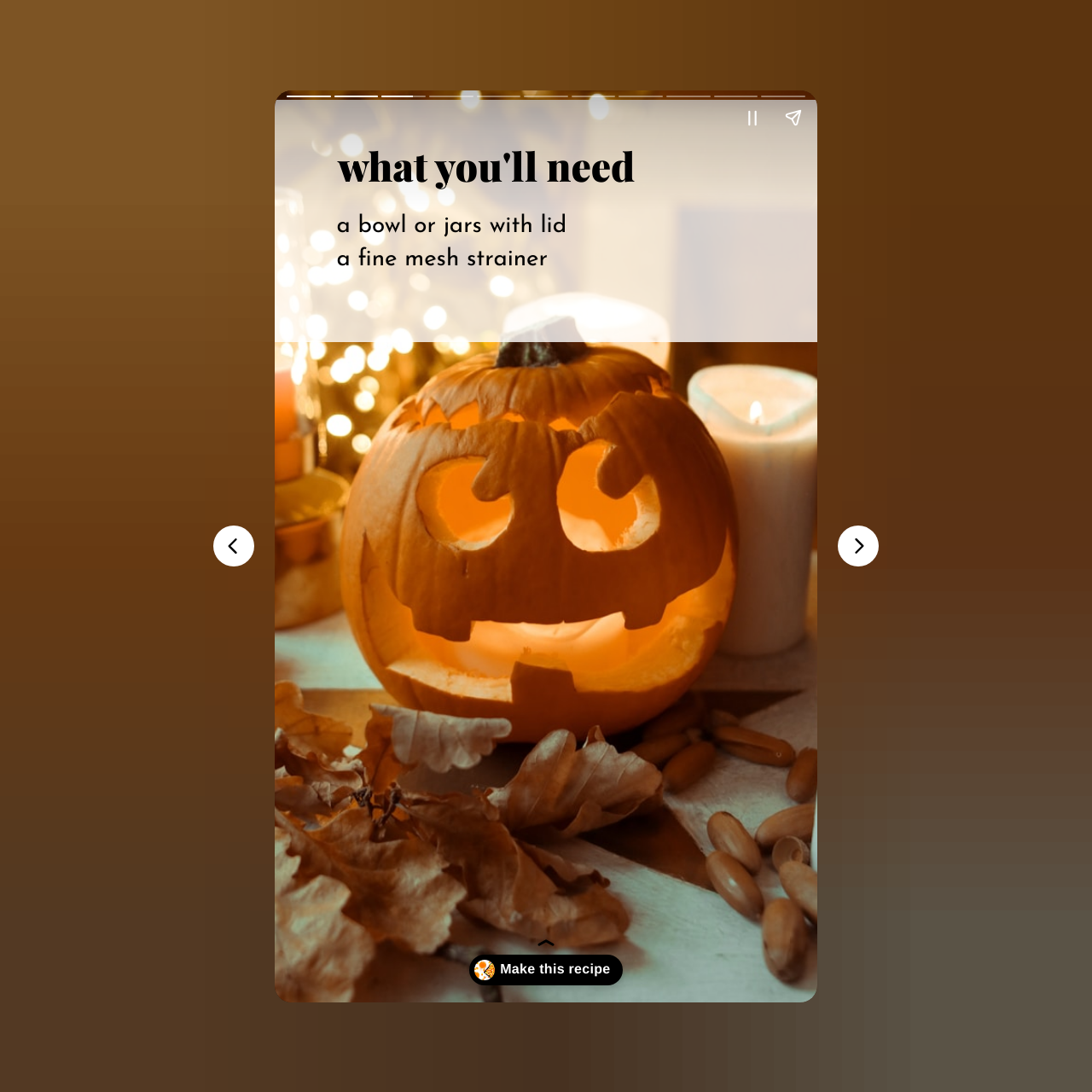Respond to the question below with a single word or phrase: What is the purpose of the fine mesh strainer?

To strain